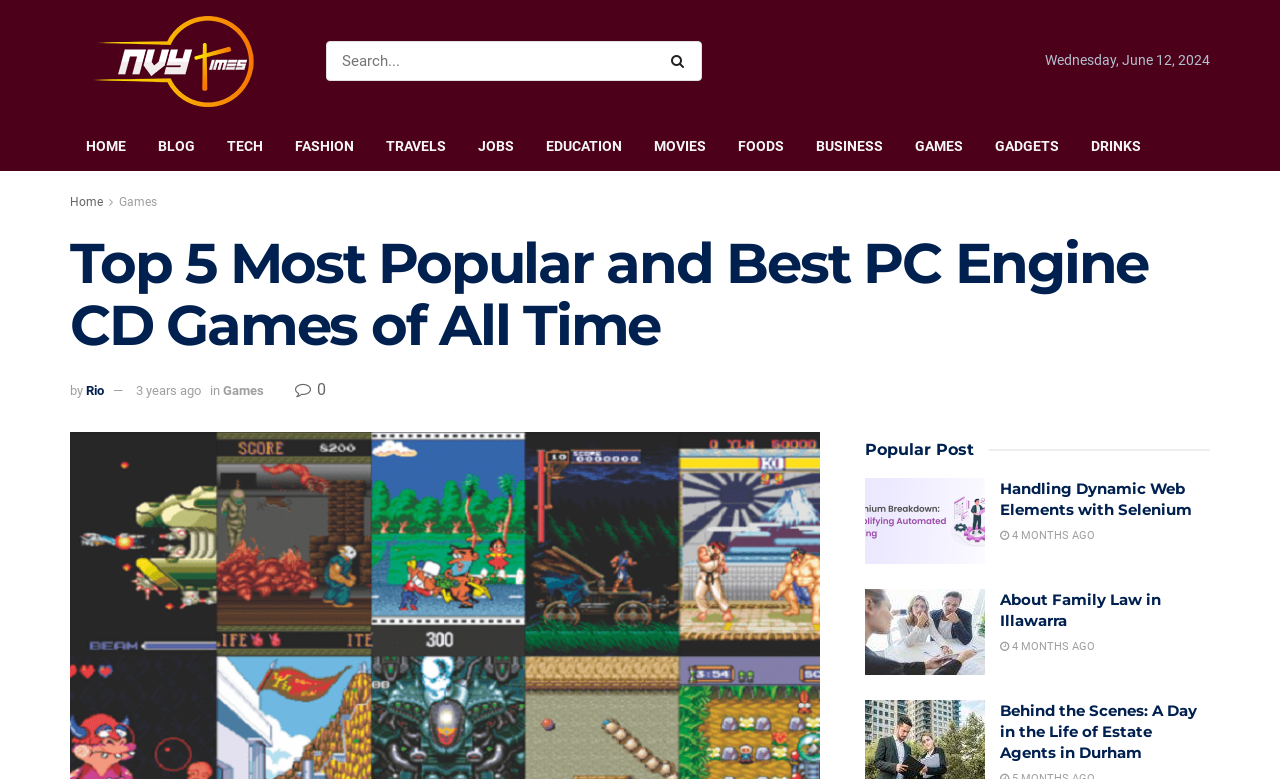Respond with a single word or phrase for the following question: 
What is the bounding box coordinate of the search textbox?

[0.255, 0.052, 0.548, 0.103]